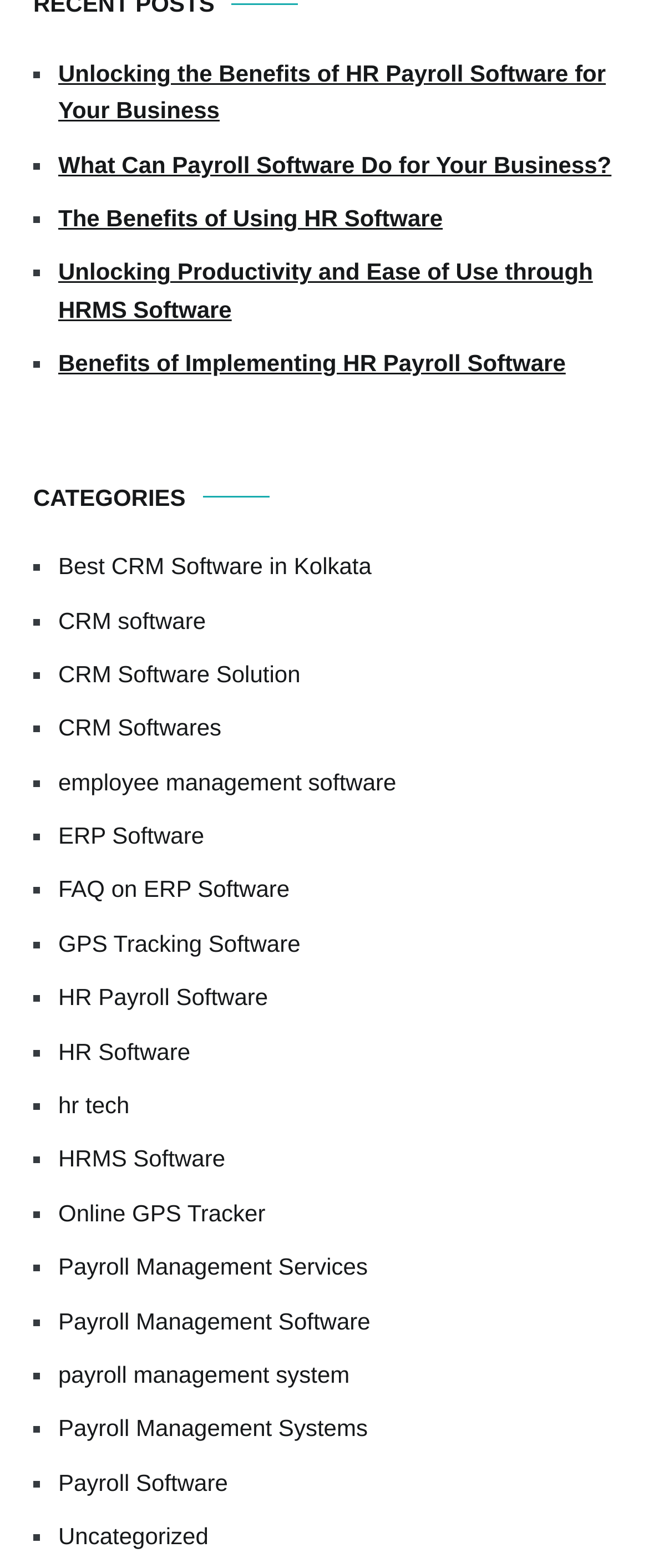Locate the bounding box coordinates of the element you need to click to accomplish the task described by this instruction: "Read about 'The Benefits of Using HR Software'".

[0.09, 0.127, 0.949, 0.151]